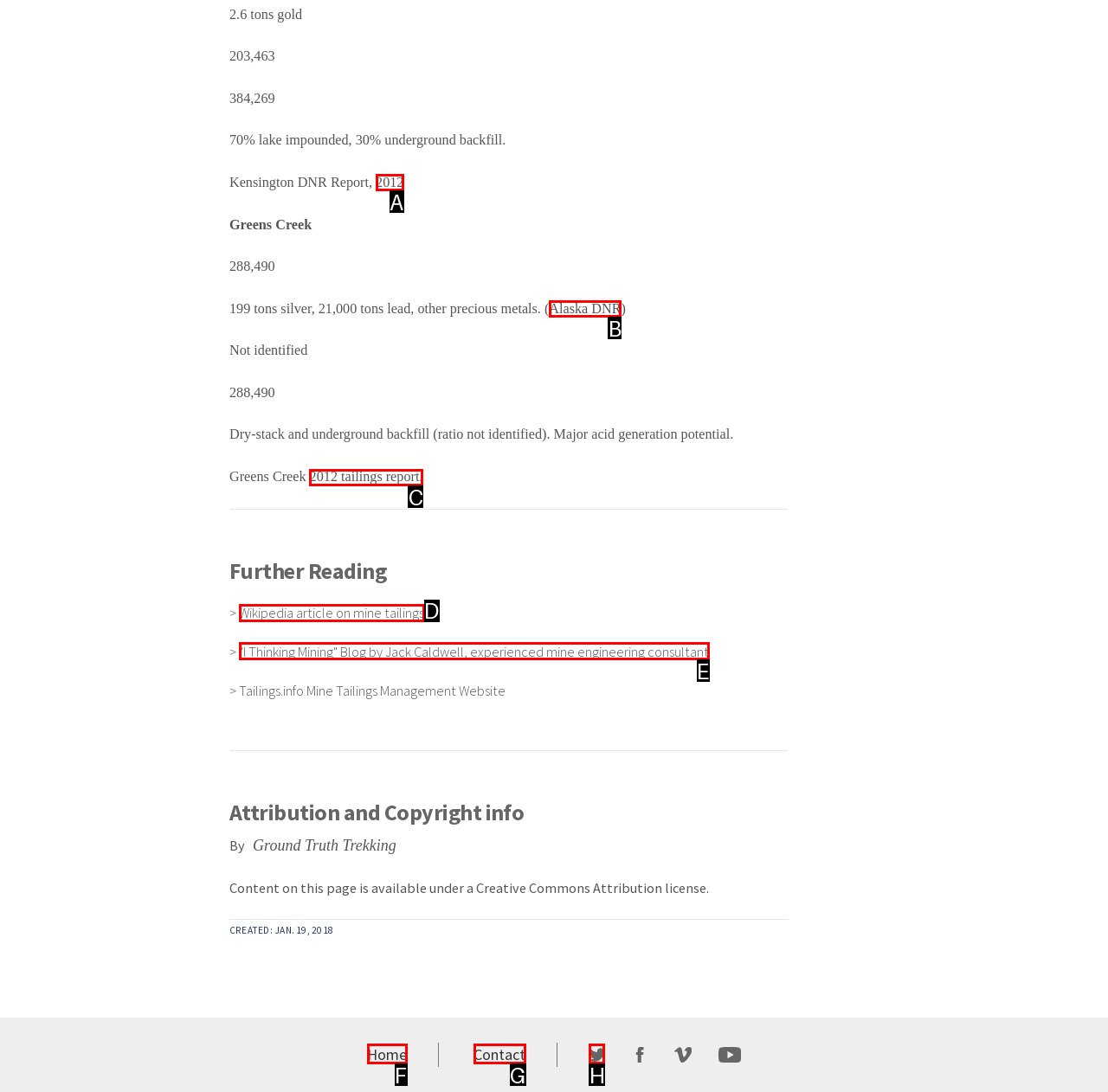Indicate which red-bounded element should be clicked to perform the task: Read '2012 tailings report' Answer with the letter of the correct option.

C